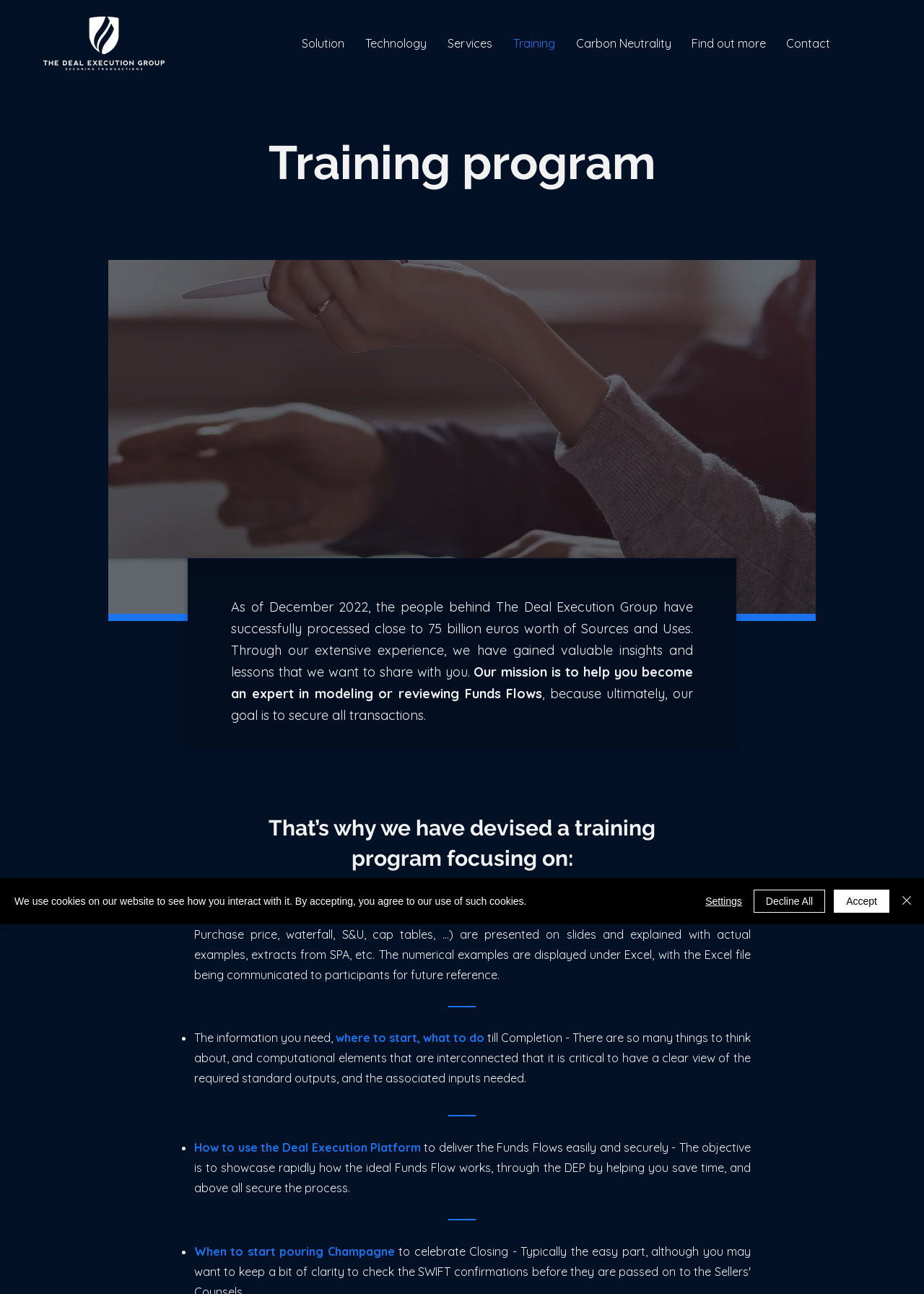What is the purpose of the Deal Execution Platform?
Refer to the image and provide a thorough answer to the question.

The purpose of the Deal Execution Platform is to deliver Funds Flows easily and securely, as mentioned in the text 'How to use the Deal Execution Platform to deliver the Funds Flows easily and securely'.